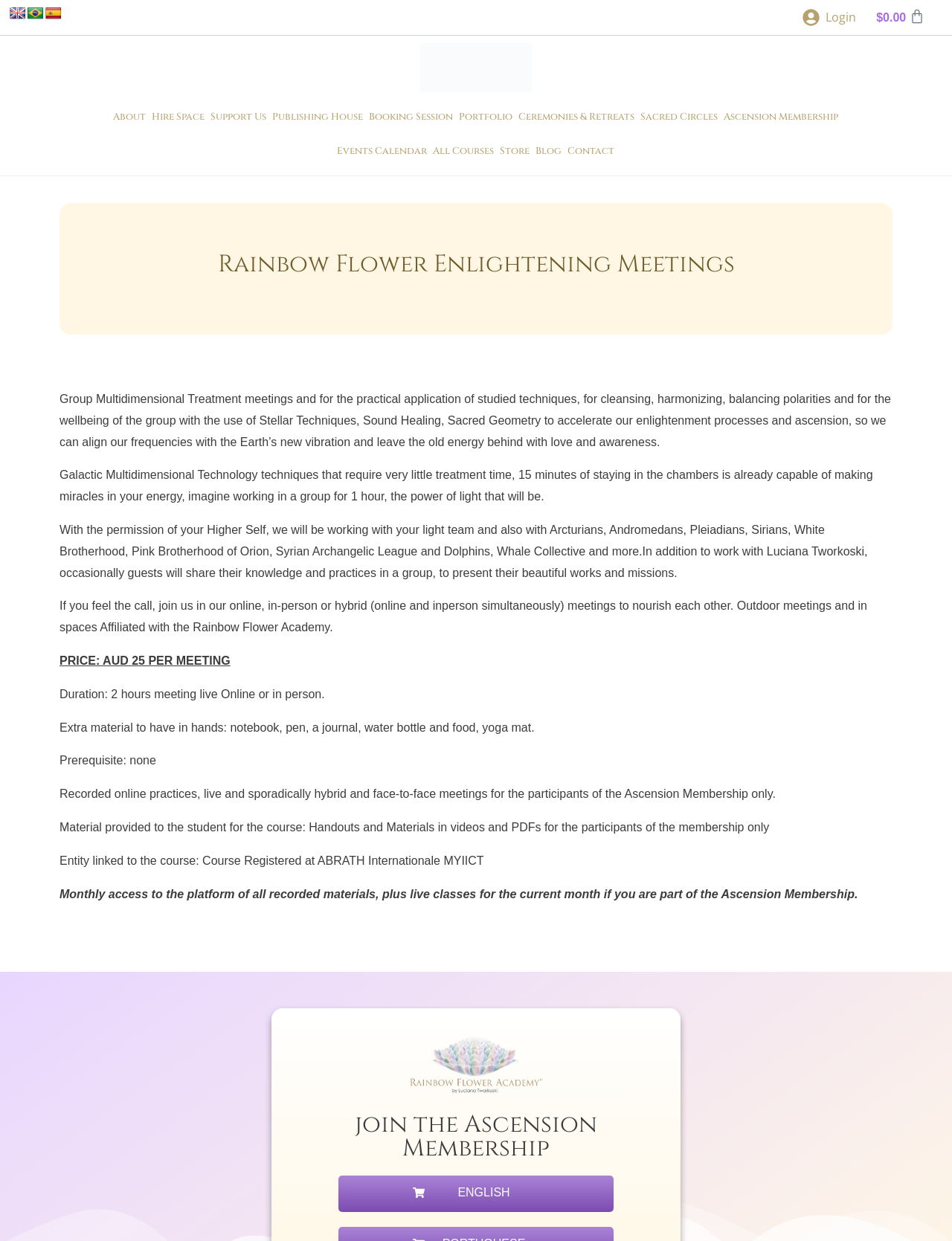Please respond in a single word or phrase: 
What is the price of a meeting?

AUD 25